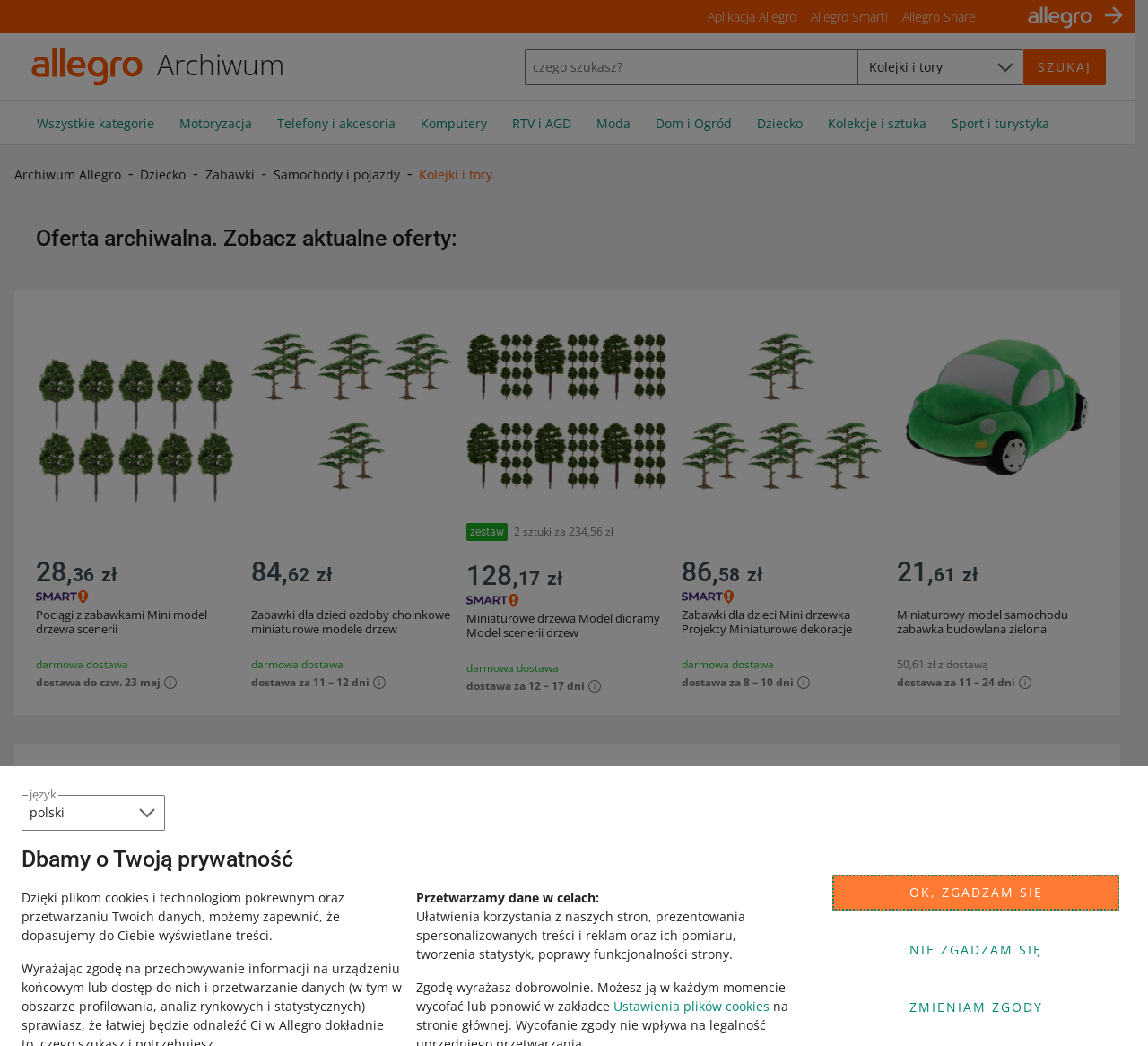Please determine the bounding box coordinates of the section I need to click to accomplish this instruction: "Learn about Agriculture".

None